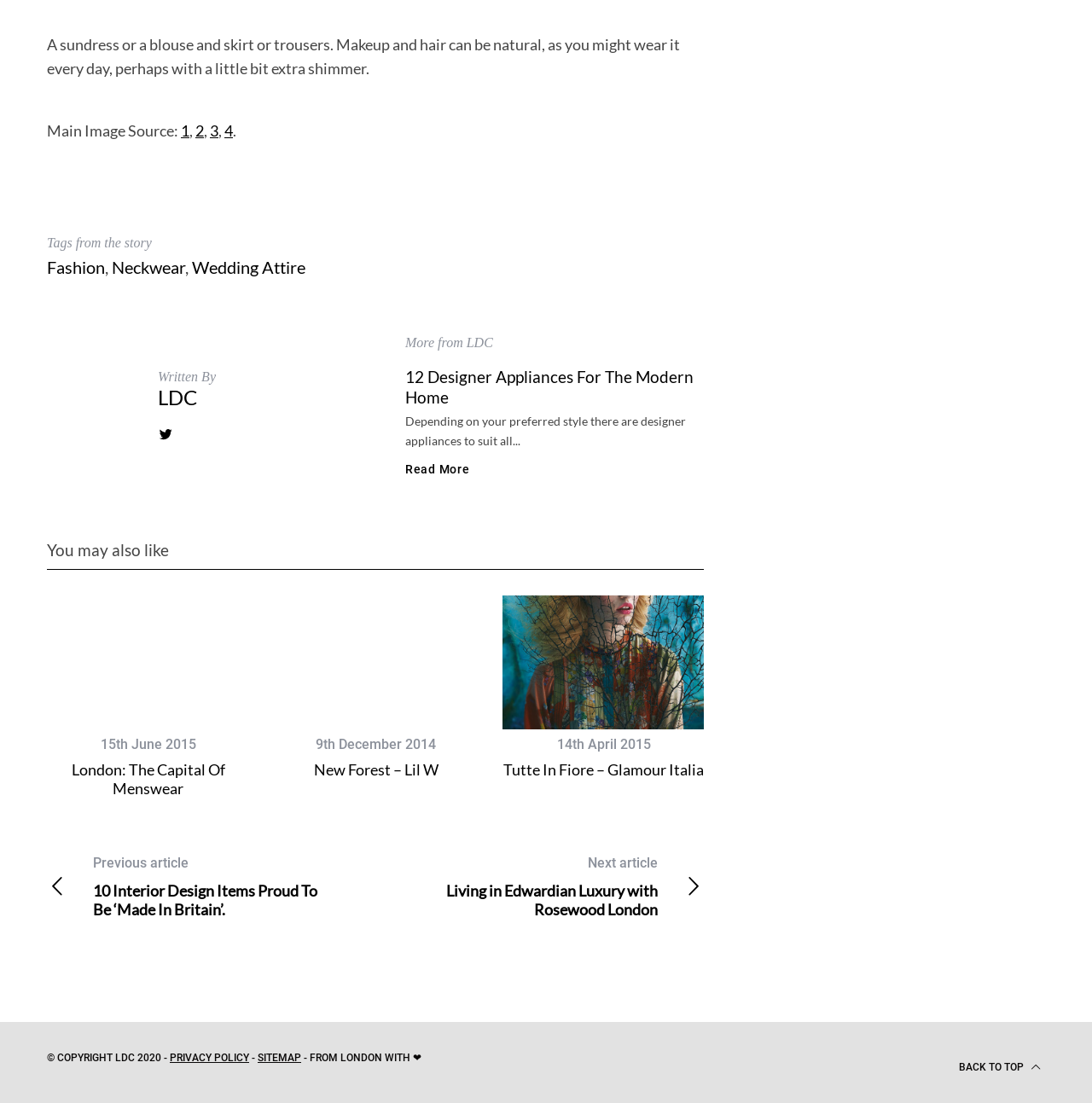Please locate the bounding box coordinates of the element that should be clicked to achieve the given instruction: "View the 'London: The Capital Of Menswear - London Collections Men SS2016' article".

[0.043, 0.54, 0.228, 0.661]